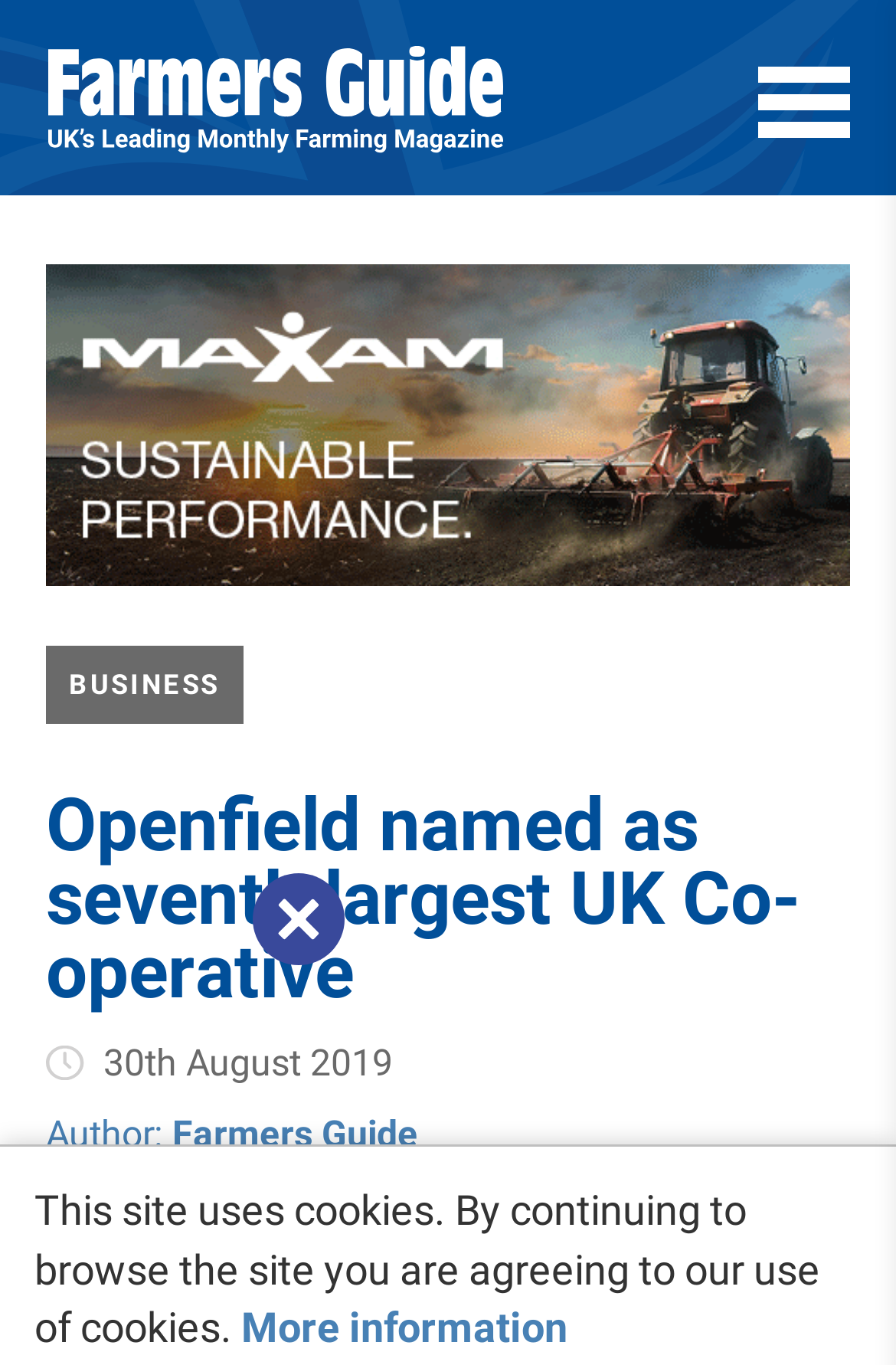Bounding box coordinates are specified in the format (top-left x, top-left y, bottom-right x, bottom-right y). All values are floating point numbers bounded between 0 and 1. Please provide the bounding box coordinate of the region this sentence describes: Farmers Guide

[0.051, 0.034, 0.564, 0.114]